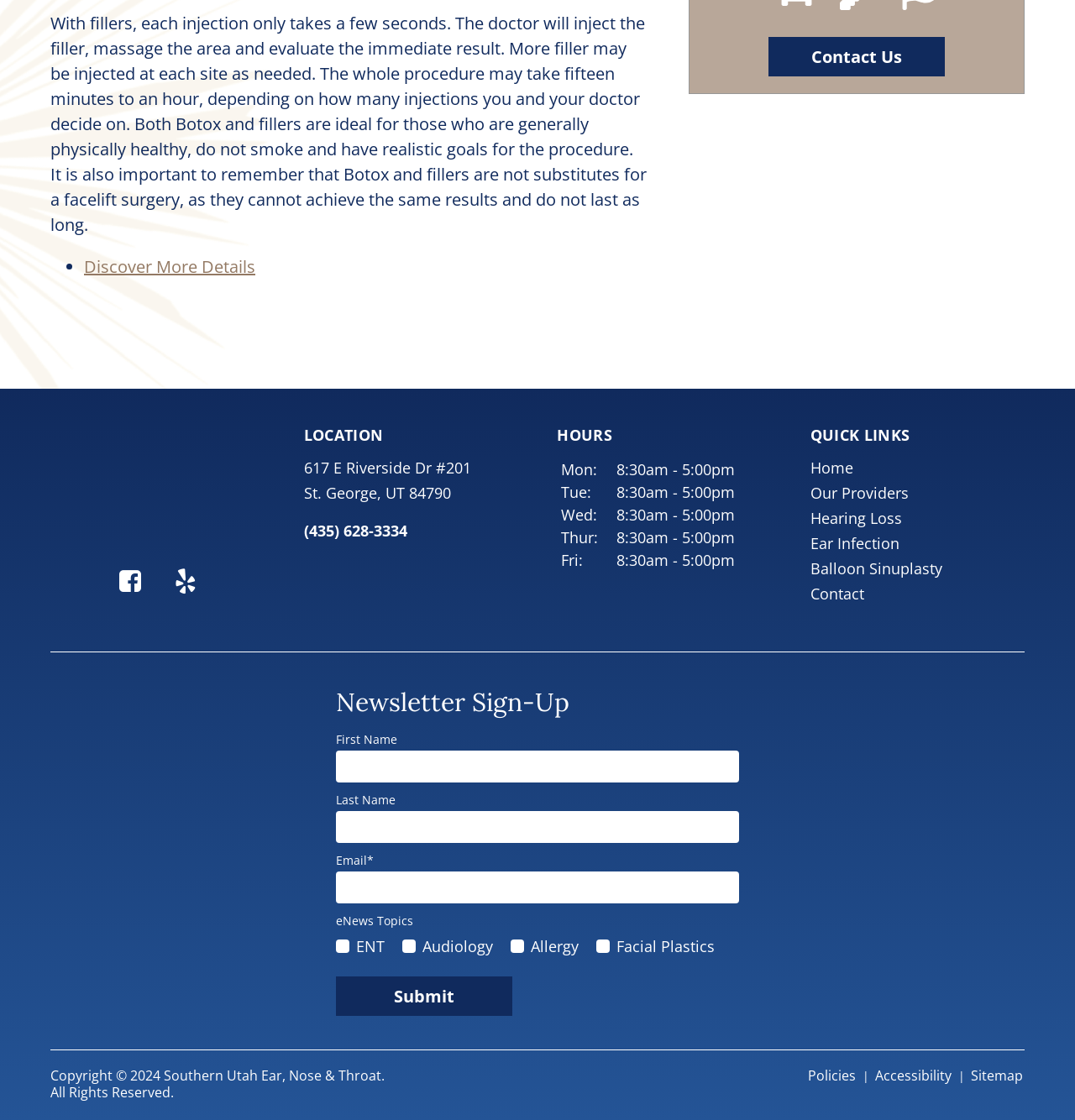Answer the following query concisely with a single word or phrase:
What is the address of the clinic?

617 E Riverside Dr #201 St. George, UT 84790